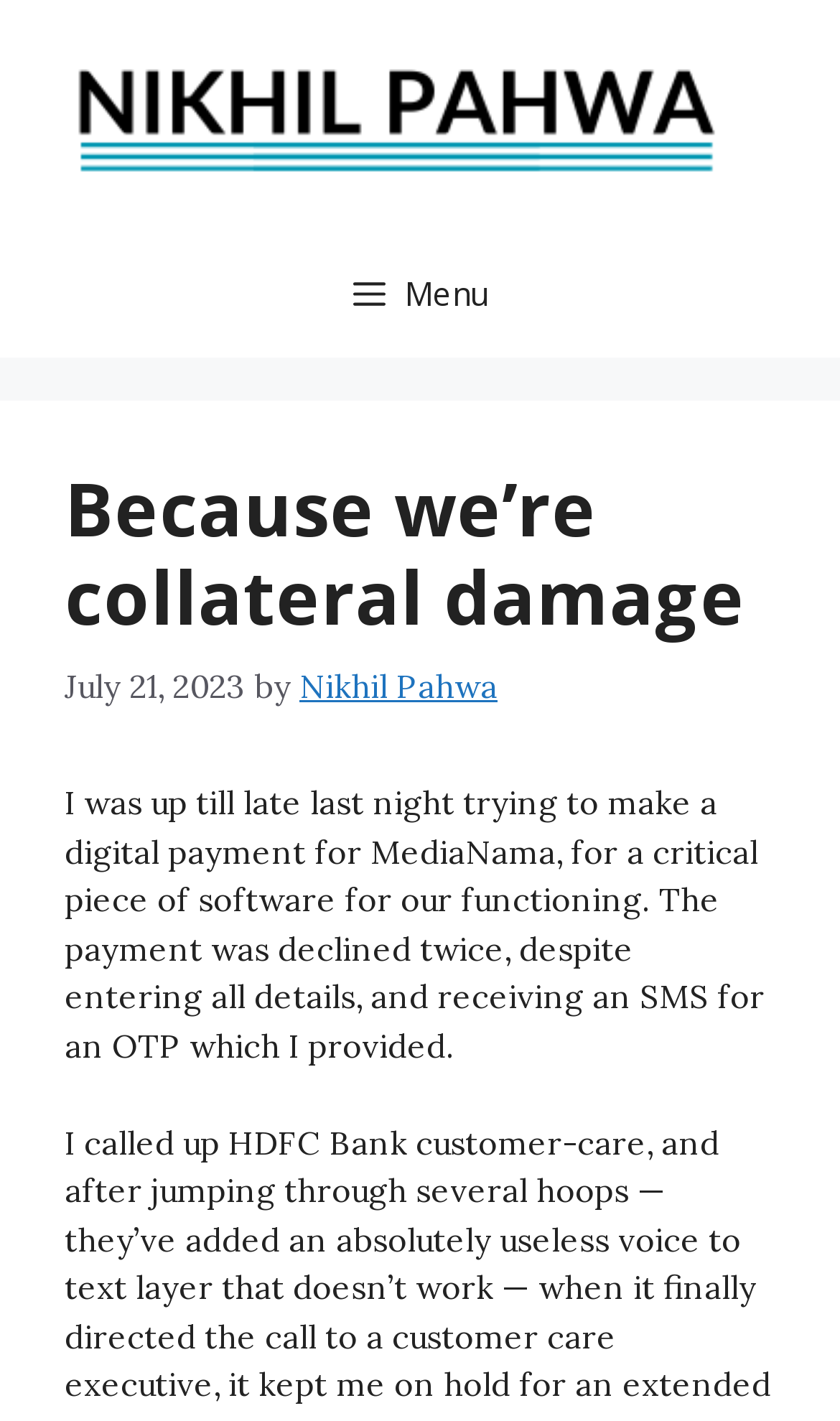Please give a short response to the question using one word or a phrase:
What is the software used by MediaNama?

Critical piece of software